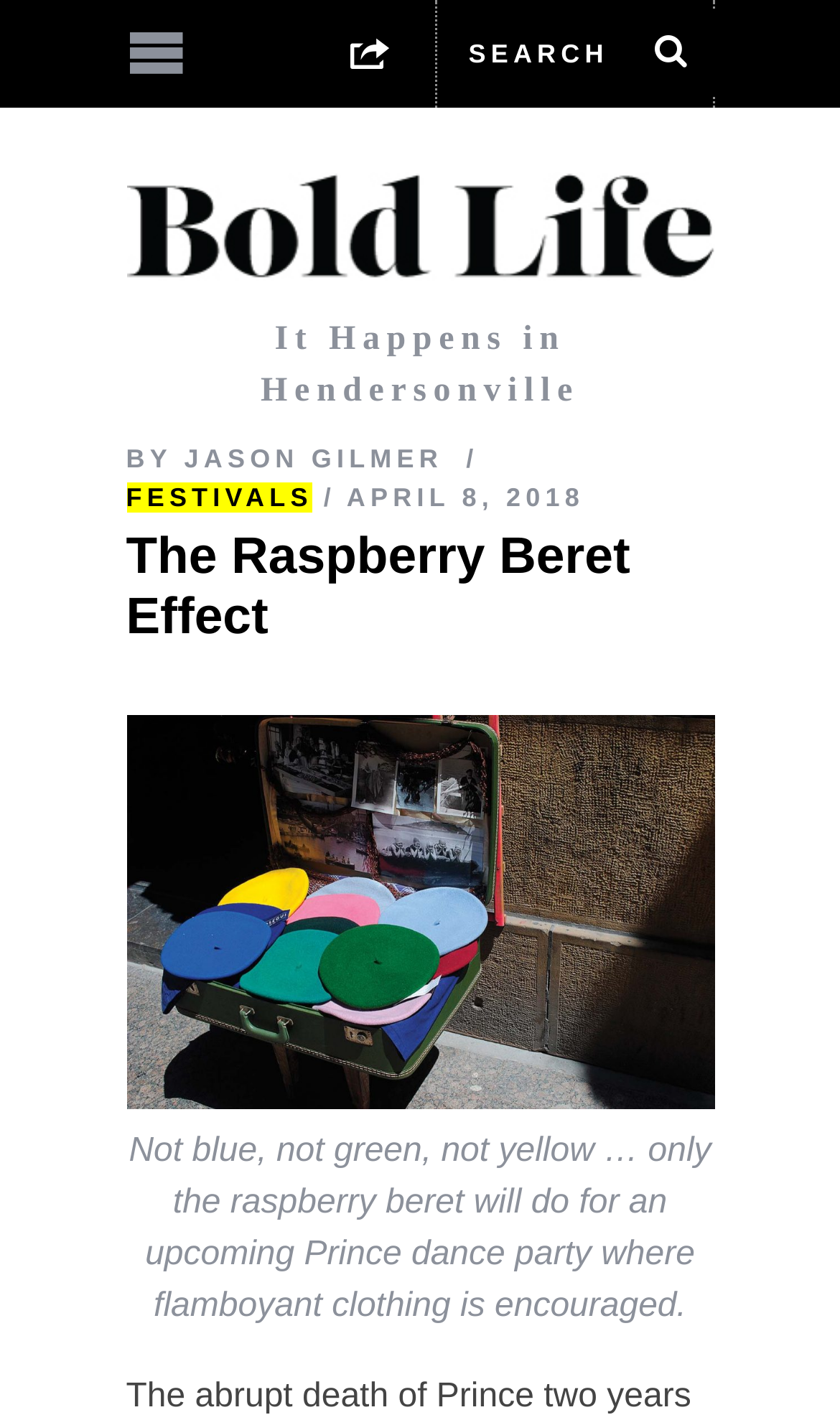Detail the webpage's structure and highlights in your description.

The webpage is about an article titled "The Raspberry Beret Effect" from Bold Life. At the top, there is a search bar with a textbox and a search button, accompanied by a "SEARCH" label. To the left of the search bar, there are three links: one with an icon, one with an icon, and one with the text "Bold Life - It Happens in Hendersonville" which is also an image.

Below the search bar, there is a header section with a heading "The Raspberry Beret Effect" and a subheading "BY JASON GILMER" with a link to the author's name. There is also a link to "FESTIVALS" and a timestamp "APRIL 8, 2018" in this section.

The main content of the article is accompanied by a large image that takes up most of the page. The article text starts below the image, describing an upcoming Prince dance party where flamboyant clothing is encouraged, specifically mentioning the raspberry beret.